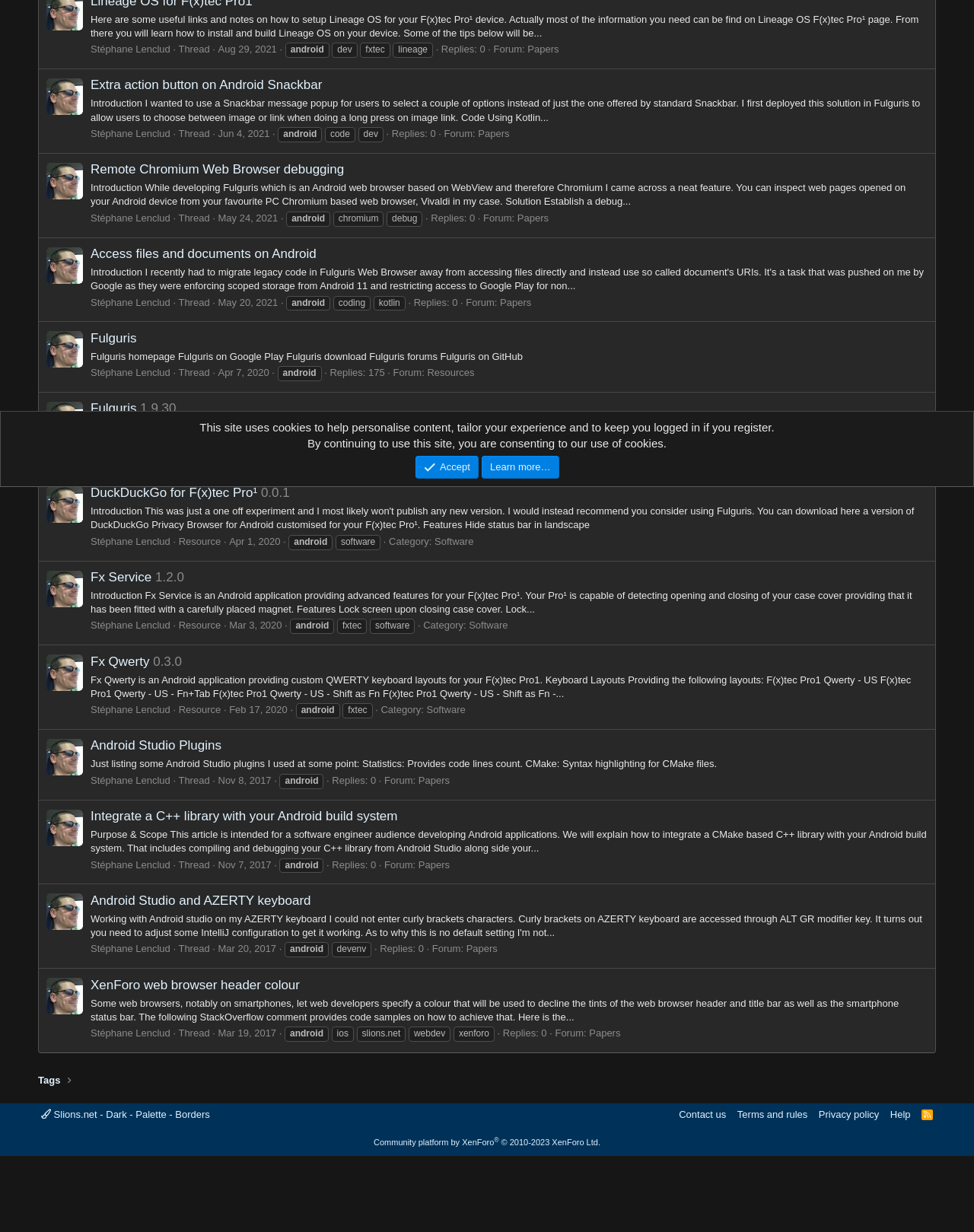Identify the bounding box coordinates for the UI element that matches this description: "Papers".

[0.43, 0.697, 0.462, 0.706]